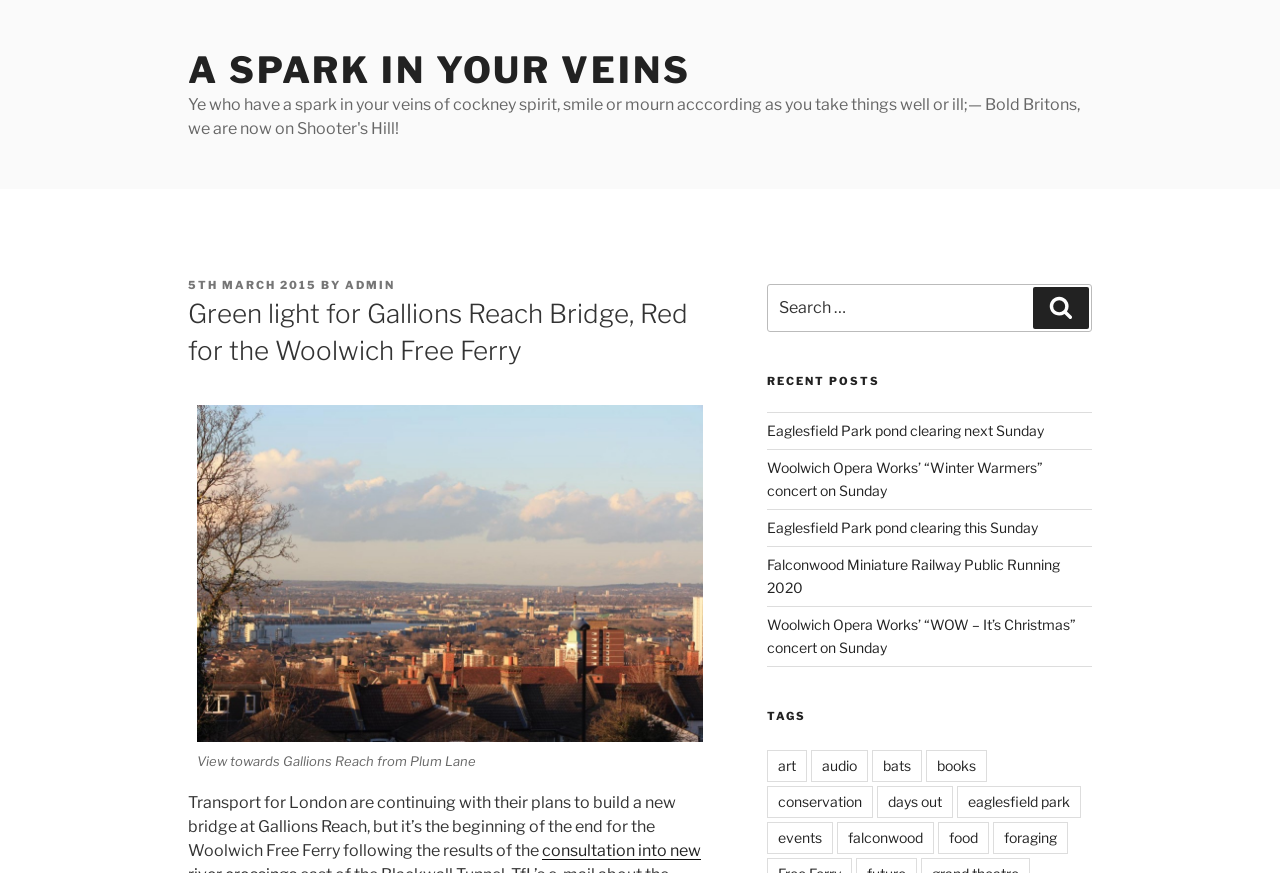Find the bounding box coordinates of the element to click in order to complete the given instruction: "Search for something."

[0.599, 0.325, 0.853, 0.381]